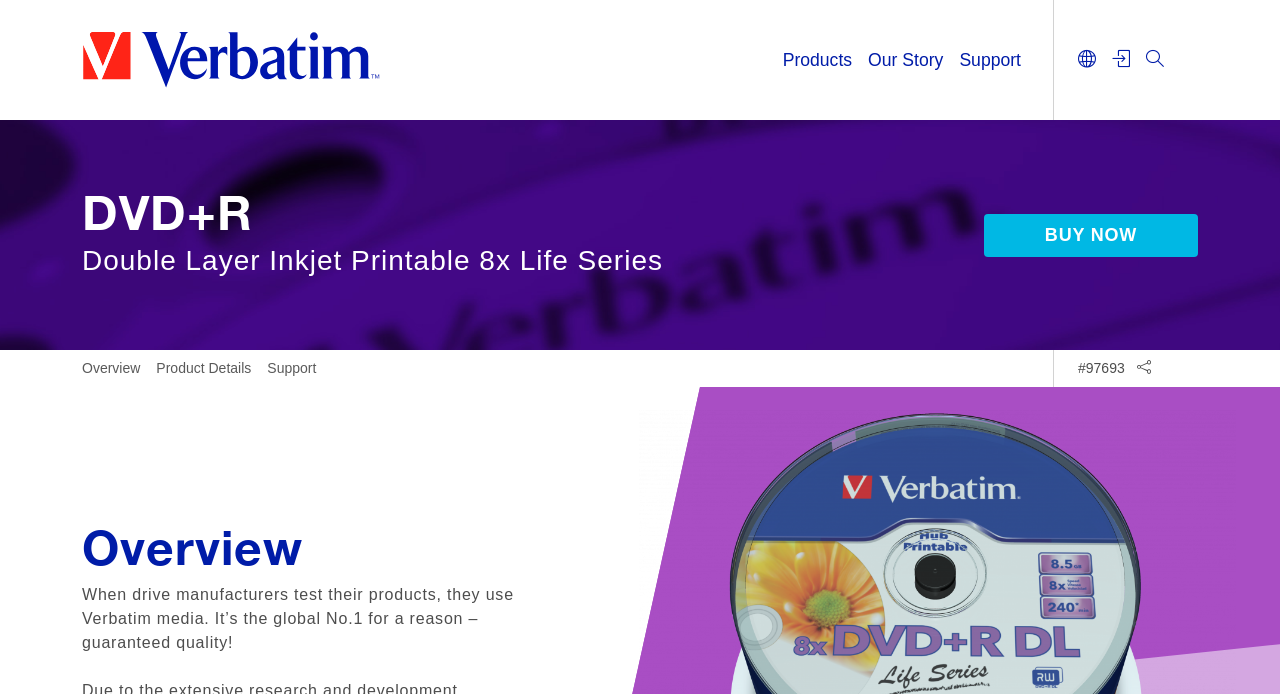How many navigation links are at the top of the page?
Please provide a single word or phrase as your answer based on the image.

3